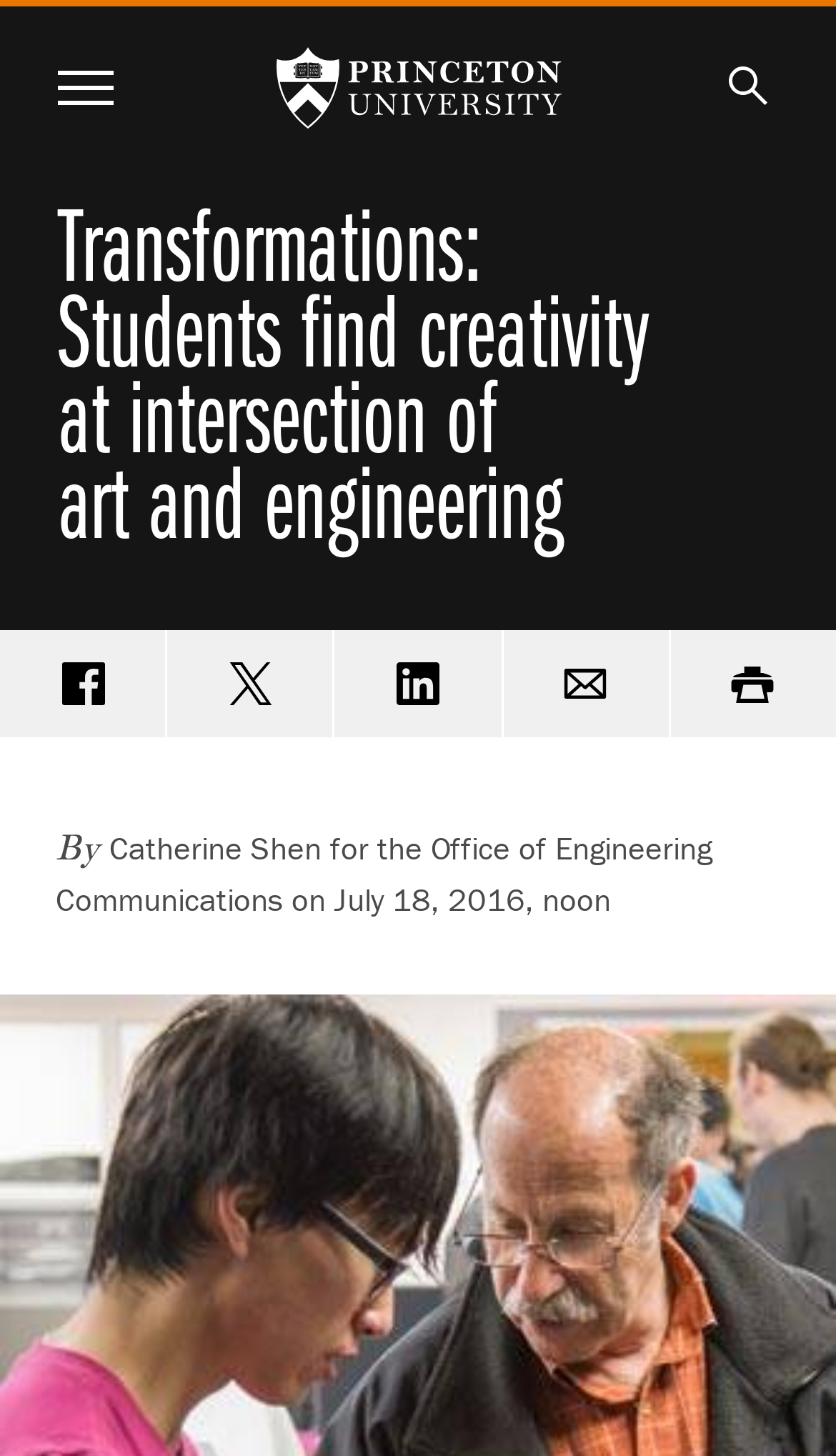Using the provided description Princeton University, find the bounding box coordinates for the UI element. Provide the coordinates in (top-left x, top-left y, bottom-right x, bottom-right y) format, ensuring all values are between 0 and 1.

[0.329, 0.007, 0.671, 0.113]